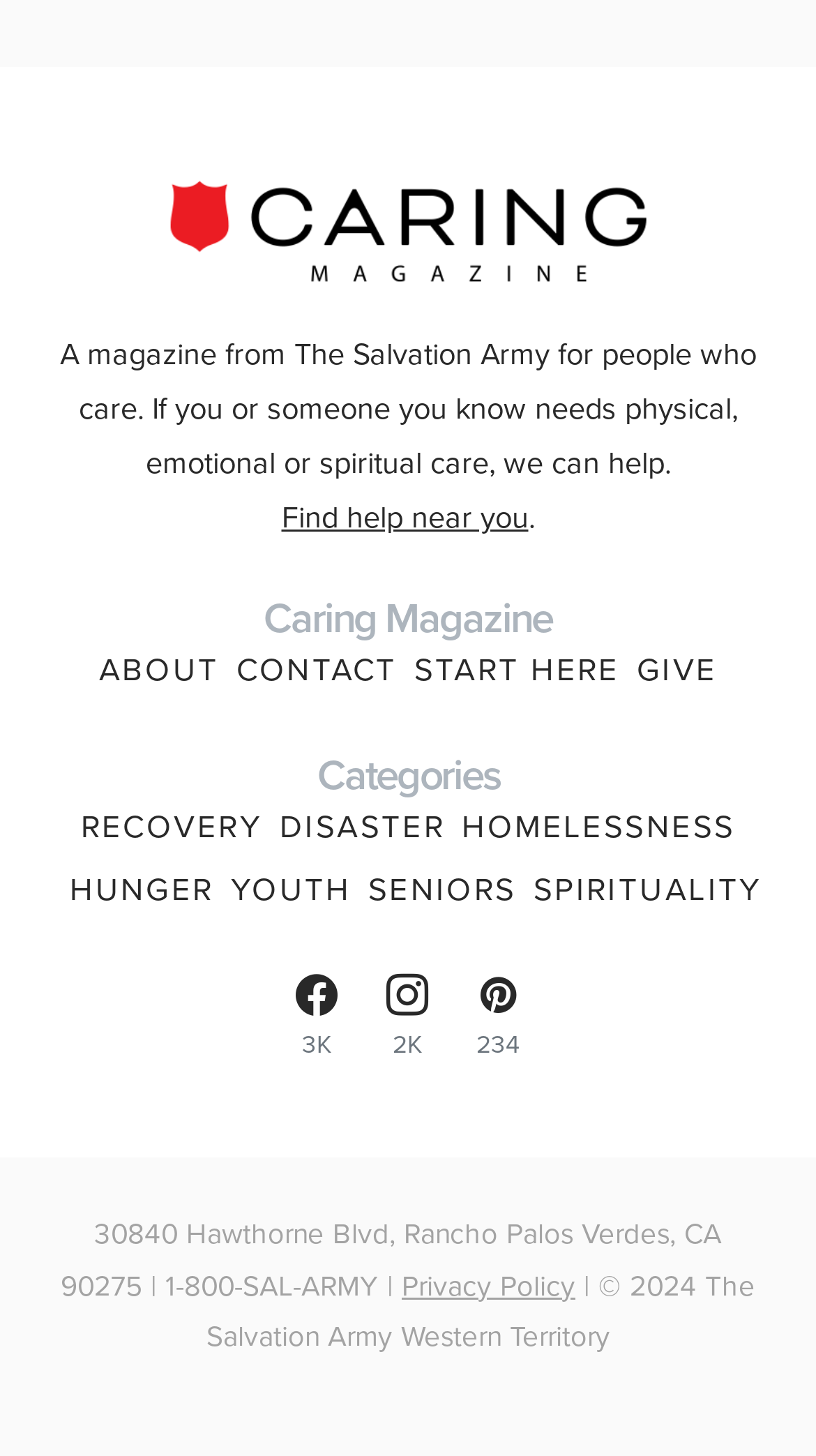Predict the bounding box coordinates of the area that should be clicked to accomplish the following instruction: "Read the 'Caring Magazine'". The bounding box coordinates should consist of four float numbers between 0 and 1, i.e., [left, top, right, bottom].

[0.062, 0.115, 0.938, 0.203]